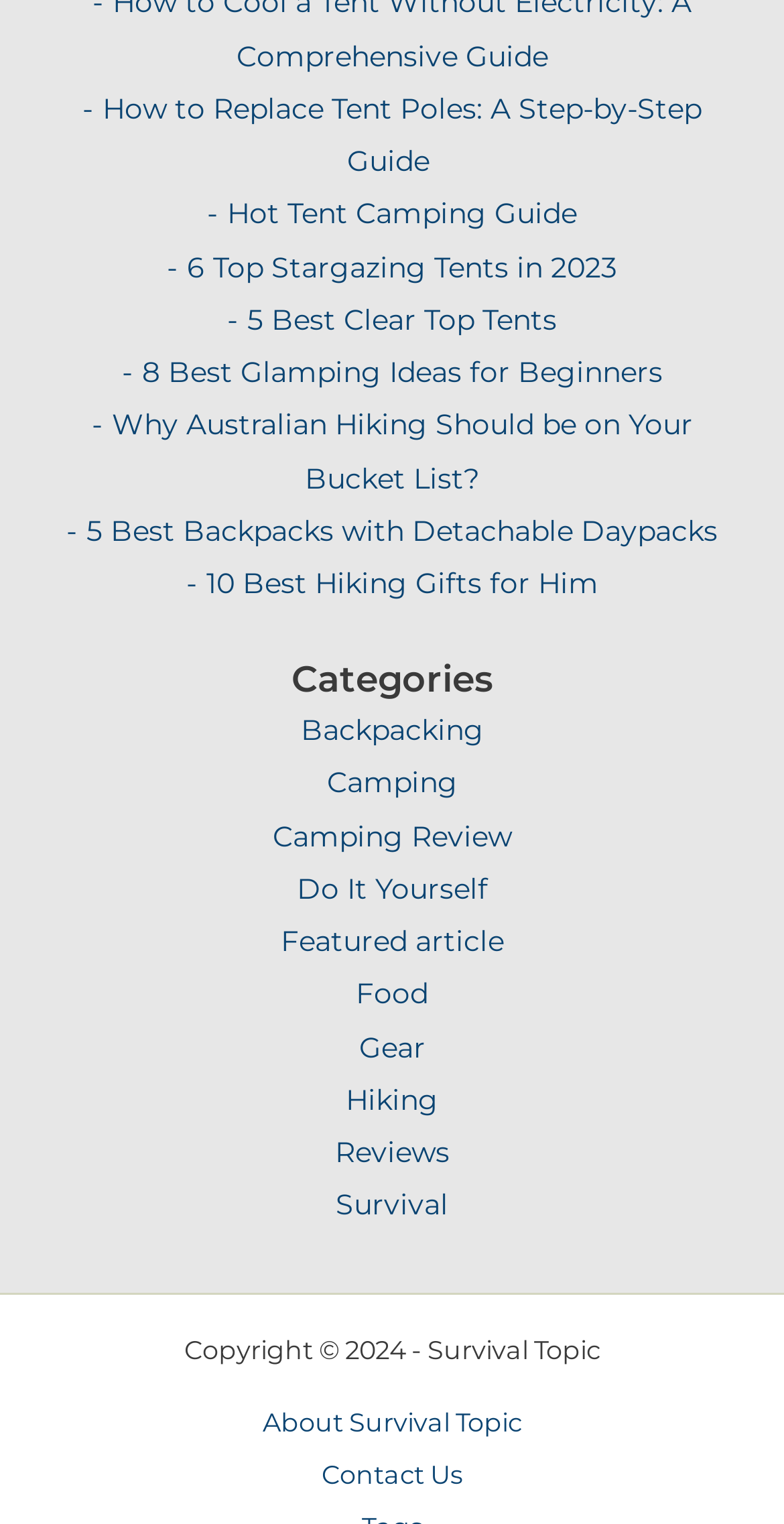Determine the bounding box coordinates for the clickable element required to fulfill the instruction: "Read about Australian hiking". Provide the coordinates as four float numbers between 0 and 1, i.e., [left, top, right, bottom].

[0.117, 0.267, 0.883, 0.325]